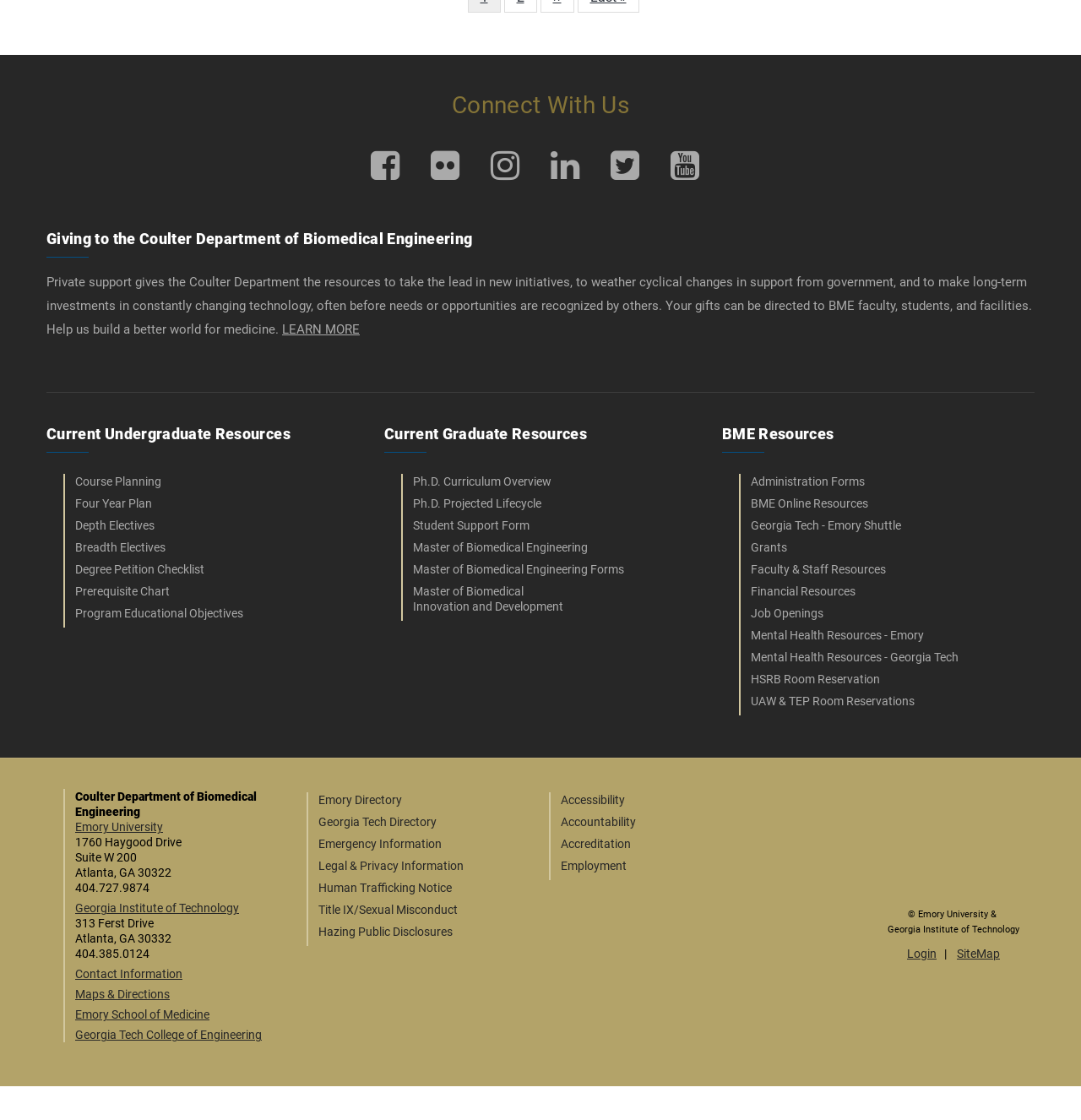Specify the bounding box coordinates of the area that needs to be clicked to achieve the following instruction: "Go to the 'Current Undergraduate Resources' page".

[0.043, 0.4, 0.332, 0.435]